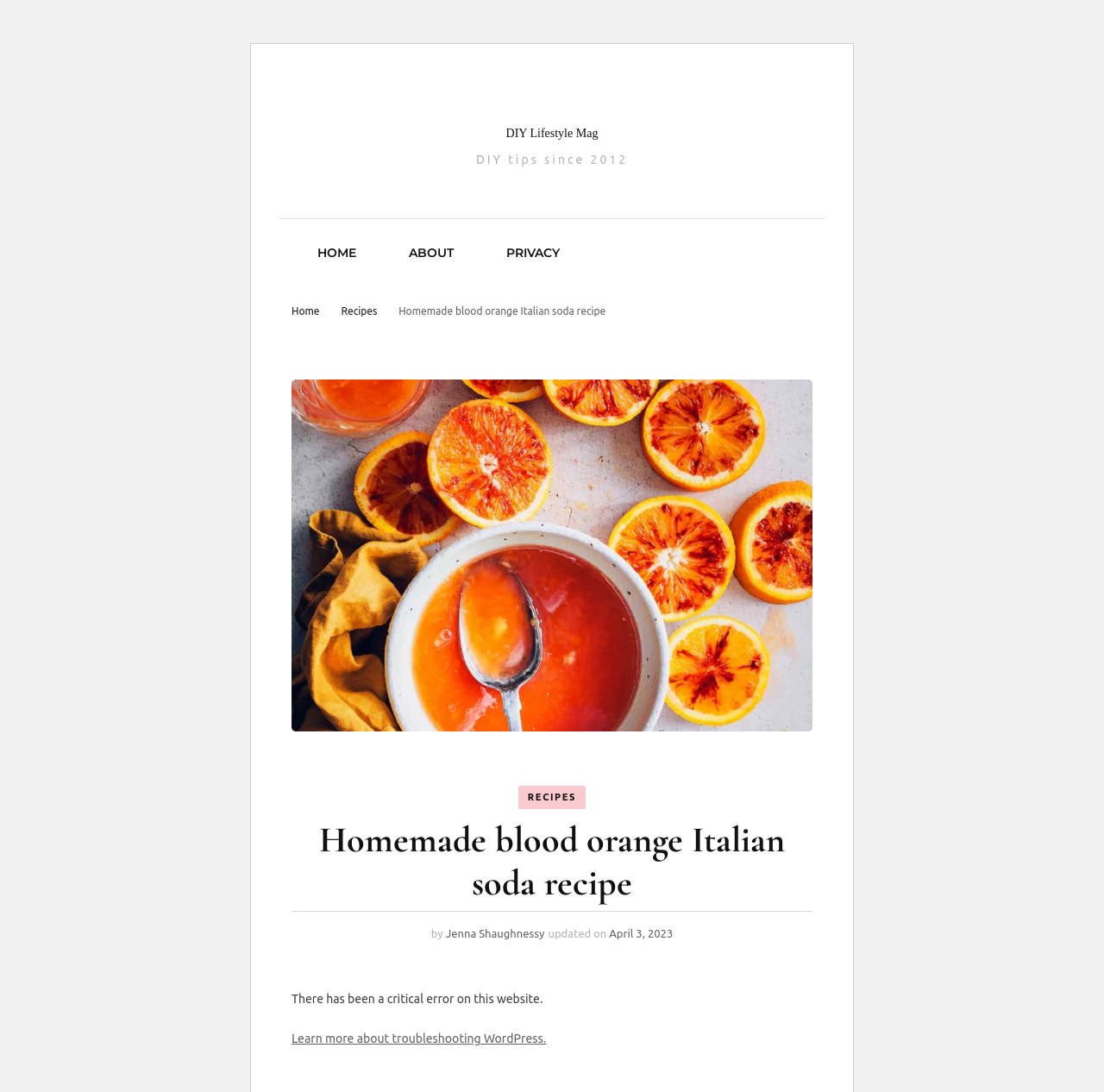Kindly determine the bounding box coordinates of the area that needs to be clicked to fulfill this instruction: "contact us".

None